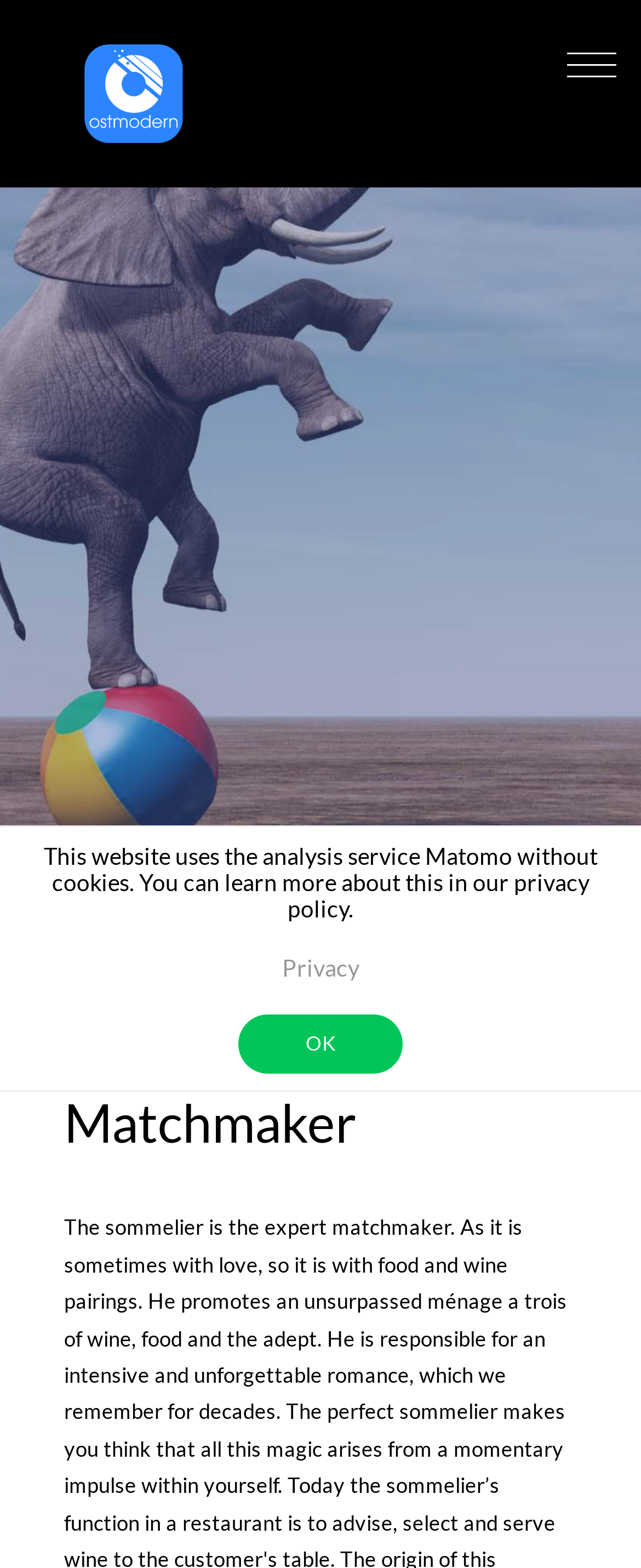Write a detailed summary of the webpage, including text, images, and layout.

The webpage is about Experience Design, specifically highlighting the company's storytelling capabilities. At the top right corner, there is a toggle navigation button. Next to it, on the top left, is the company's logo, which is an image linked to the website's homepage. 

Below the logo, there is a navigation breadcrumb section that spans across the page, containing a link to the "Events" page and a static text "Service". 

Further down, a prominent heading "The Perfect Matchmaker" is centered on the page. 

In the middle section of the page, there is a layout table that occupies most of the page's width. Within this table, there is a paragraph of text explaining that the website uses the analysis service Matomo without cookies, and provides a link to the privacy policy. Below this text, there are two links, "Privacy" and "OK", positioned side by side.